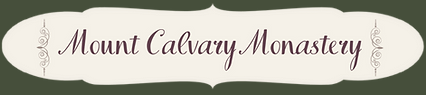Illustrate the image with a detailed caption.

The image features an elegant logo or header for "Mount Calvary Monastery," presented in a stylish font with decorative elements. The design emphasizes a sense of tranquility and reverence, suitable for a spiritual establishment. The text "Mount Calvary Monastery" is prominently displayed, encapsulated within a decorative border that enhances its visual appeal. This image likely represents the monastery's identity, conveying a sense of peace and inviting visitors to learn more about its history and purpose.